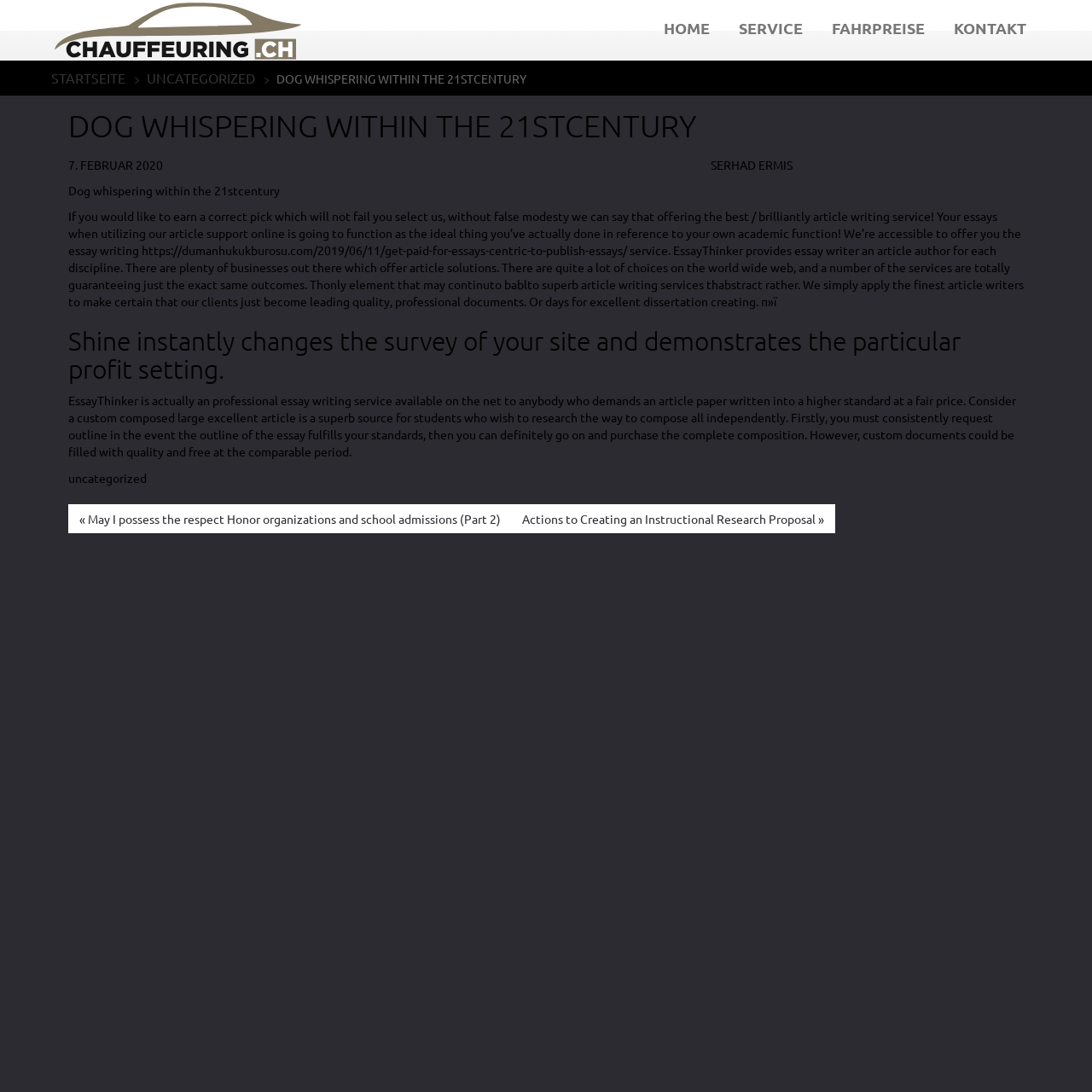Please provide a short answer using a single word or phrase for the question:
How many paragraphs are there in the article?

4